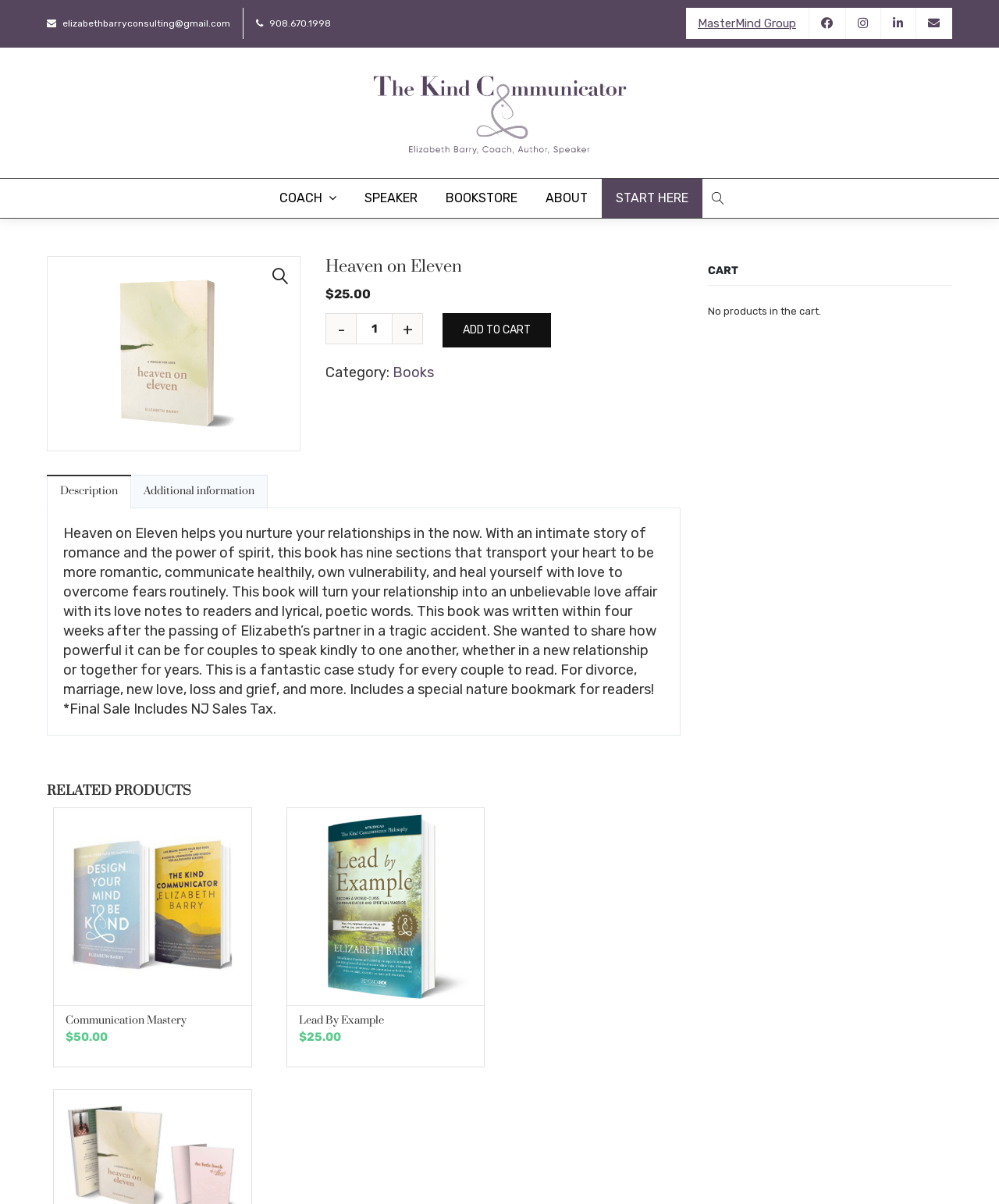How many sections does the book 'Heaven on Eleven' have?
Utilize the image to construct a detailed and well-explained answer.

I found the number of sections by reading the book description. The description states that the book has 'nine sections that transport your heart to be more romantic, communicate healthily, own vulnerability, and heal yourself with love to overcome fears routinely'.